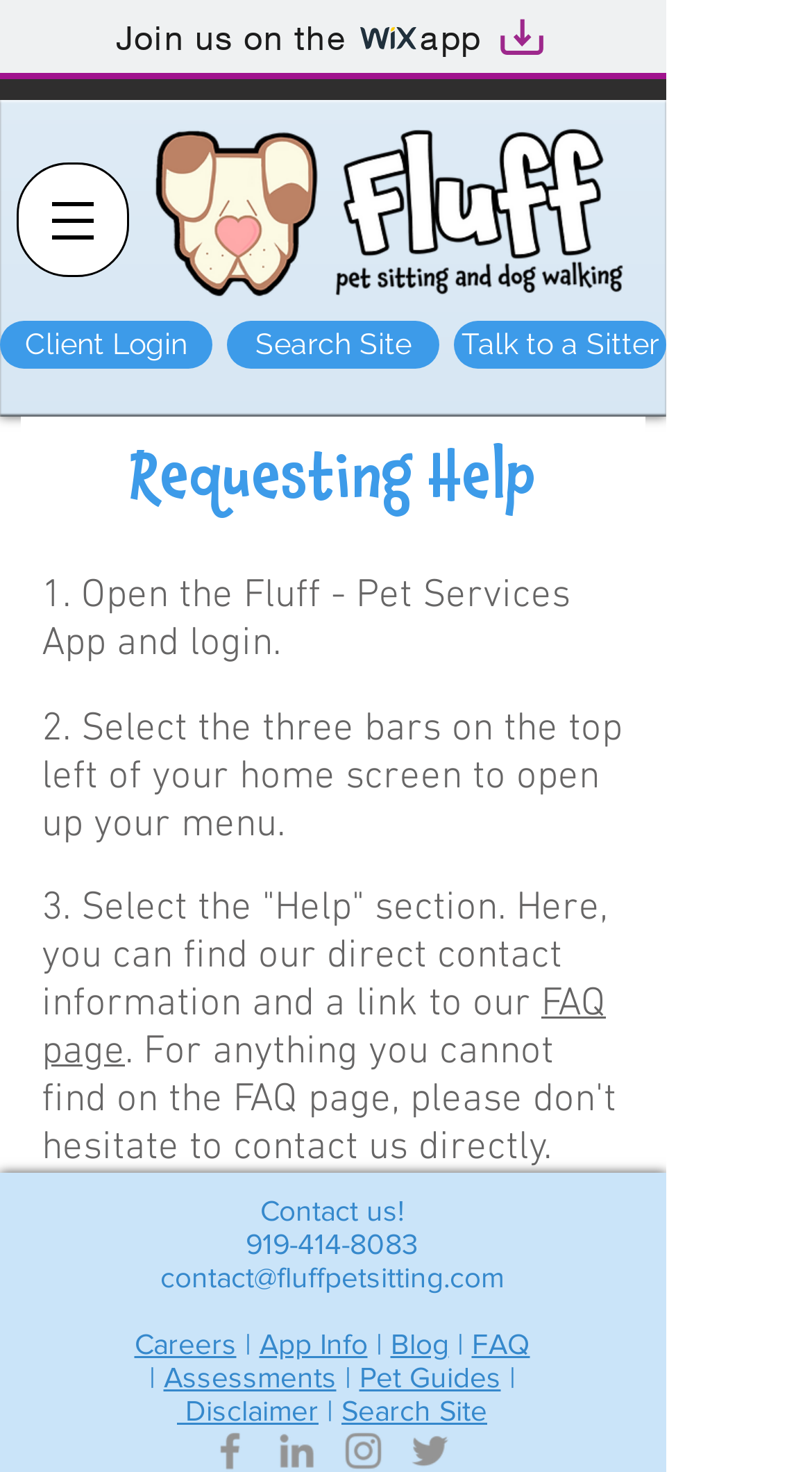What is the contact email address?
Refer to the image and provide a thorough answer to the question.

The contact email address can be found at the bottom of the webpage, in the 'Contact us!' section, where it is listed as 'contact@fluffpetsitting.com'.